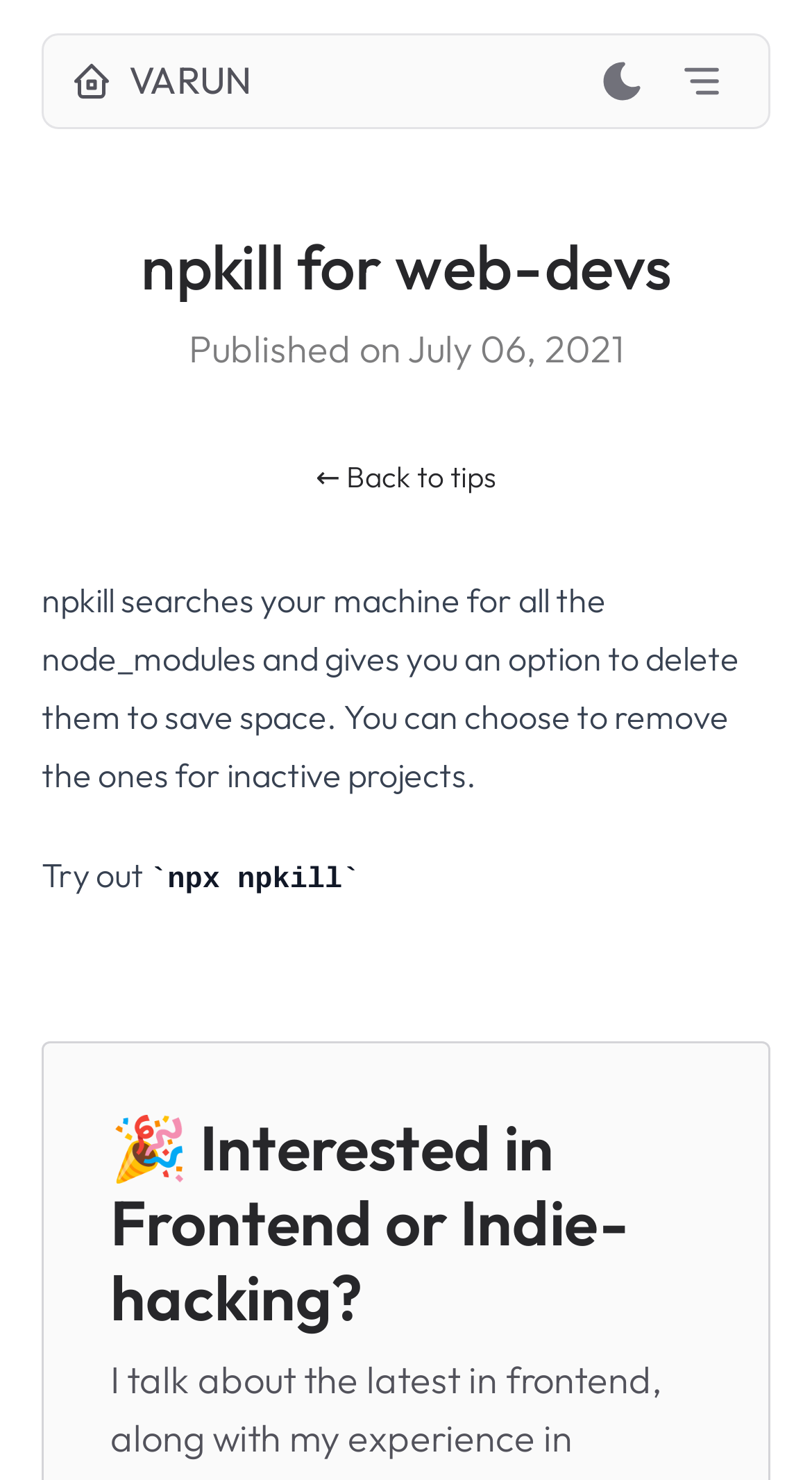What is the date of publication?
Please provide a single word or phrase based on the screenshot.

July 06, 2021